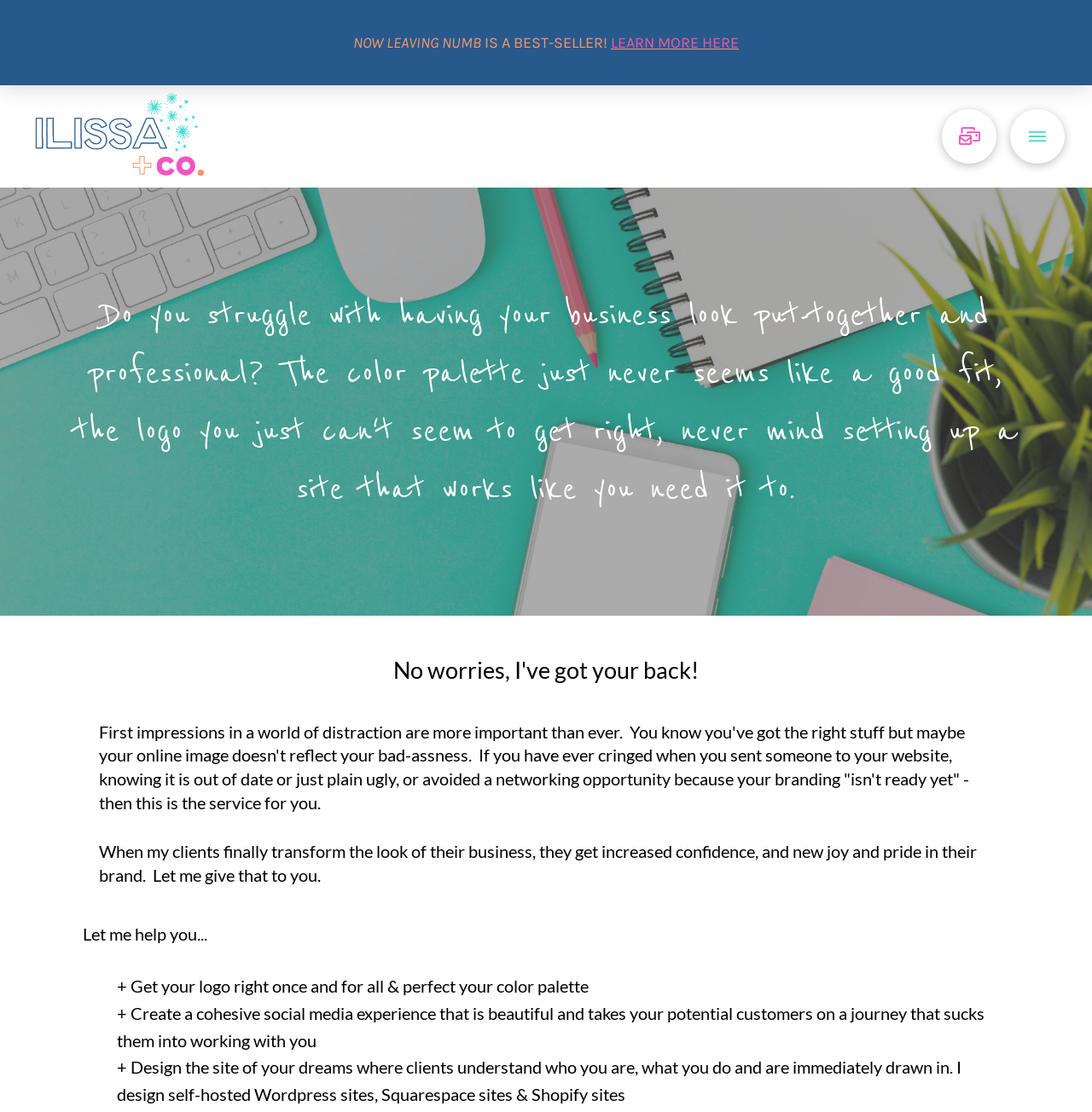Bounding box coordinates are to be given in the format (top-left x, top-left y, bottom-right x, bottom-right y). All values must be floating point numbers between 0 and 1. Provide the bounding box coordinate for the UI element described as: alt="Image"

[0.025, 0.077, 0.192, 0.169]